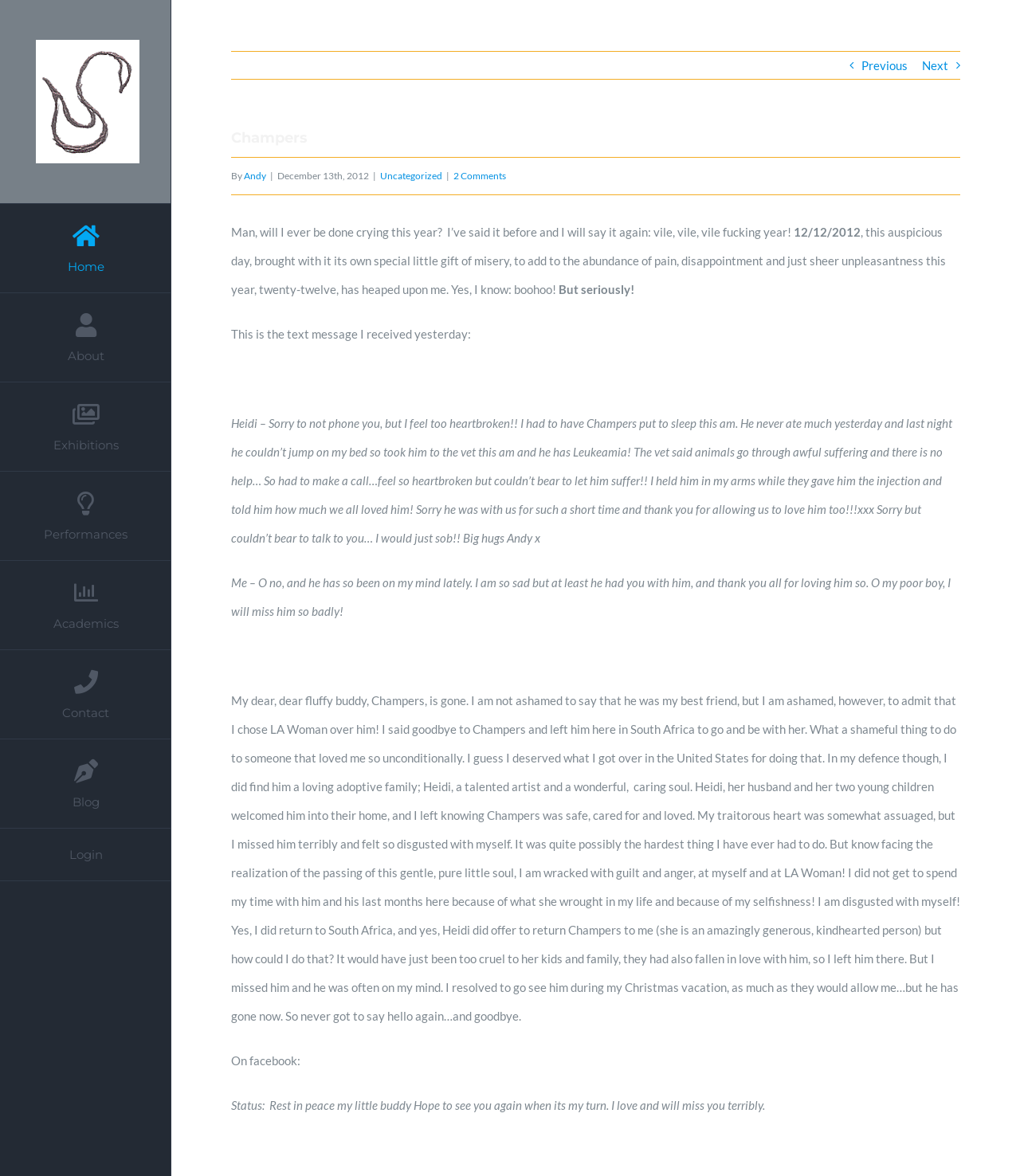Summarize the webpage comprehensively, mentioning all visible components.

This webpage is a blog post titled "Champers" with a focus on the author's emotional reflection on the loss of their pet, Champers. At the top left corner, there is a logo of "Swany Art" with a link to the homepage. Below the logo, a navigation menu is situated, containing links to various sections of the website, including "Home", "About", "Exhibitions", "Performances", "Academics", "Contact", "Blog", and "Login".

The main content of the blog post is divided into several sections. The title "Champers" is displayed prominently, followed by the author's name, "Andy", and the date of the post, "December 13th, 2012". The author expresses their emotional distress and frustration with the year 2012, describing it as "vile, vile, vile".

The main body of the text is a heartfelt and emotional reflection on the loss of Champers, the author's pet. The author shares a text message from Heidi, the person who adopted Champers, informing them of the pet's passing due to leukemia. The author then shares their own response to the news, expressing sadness and regret for not being able to spend more time with Champers.

The text is accompanied by a series of links, including "Uncategorized" and "2 Comments", indicating that the post has received comments from readers. At the bottom of the page, there are links to navigate to the top of the page and to the previous and next posts.

Overall, the webpage is a personal and emotional reflection on the loss of a beloved pet, with the author sharing their thoughts and feelings in a heartfelt and introspective manner.